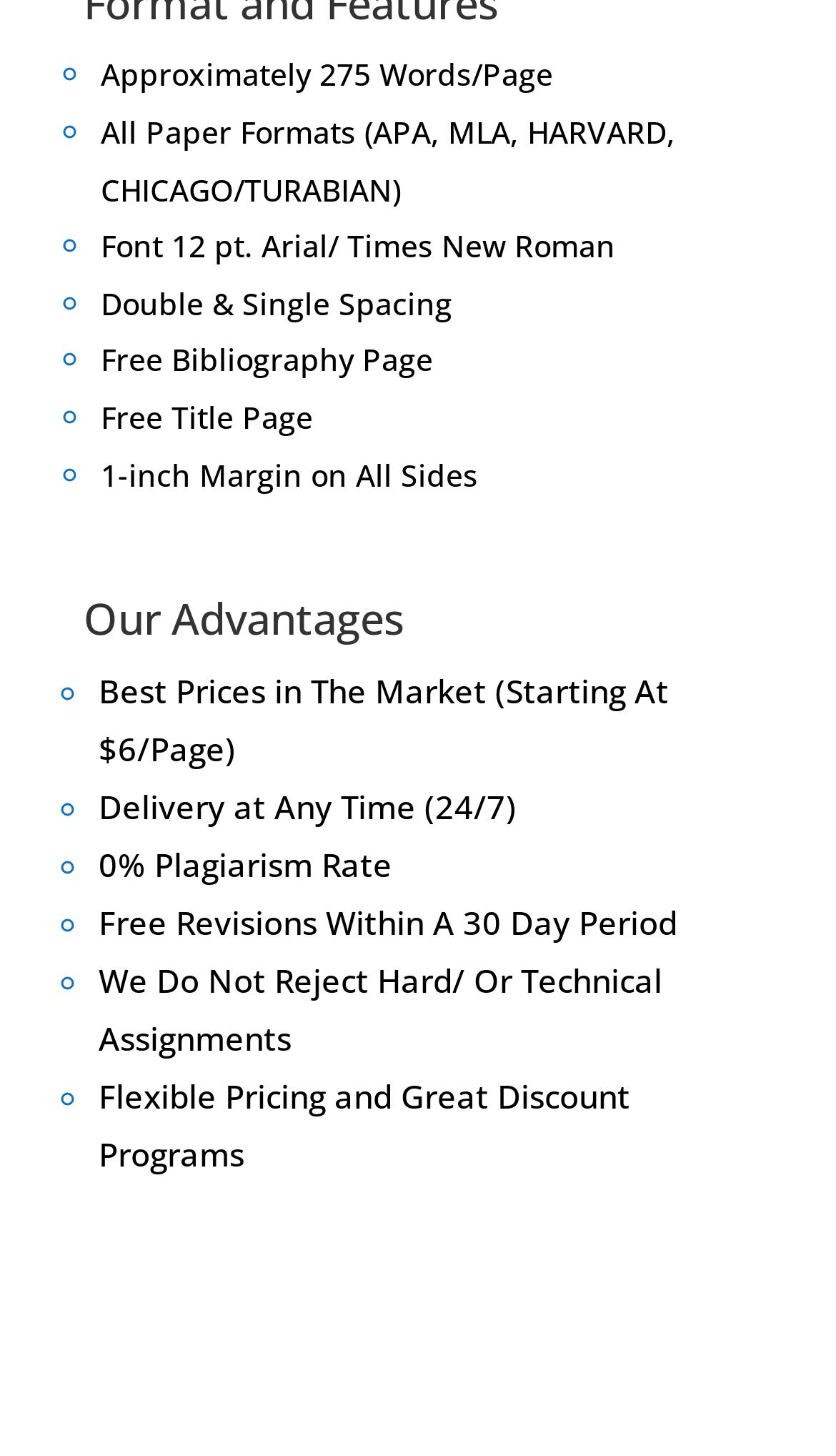What is the time period for free revisions?
Based on the screenshot, provide a one-word or short-phrase response.

30 days